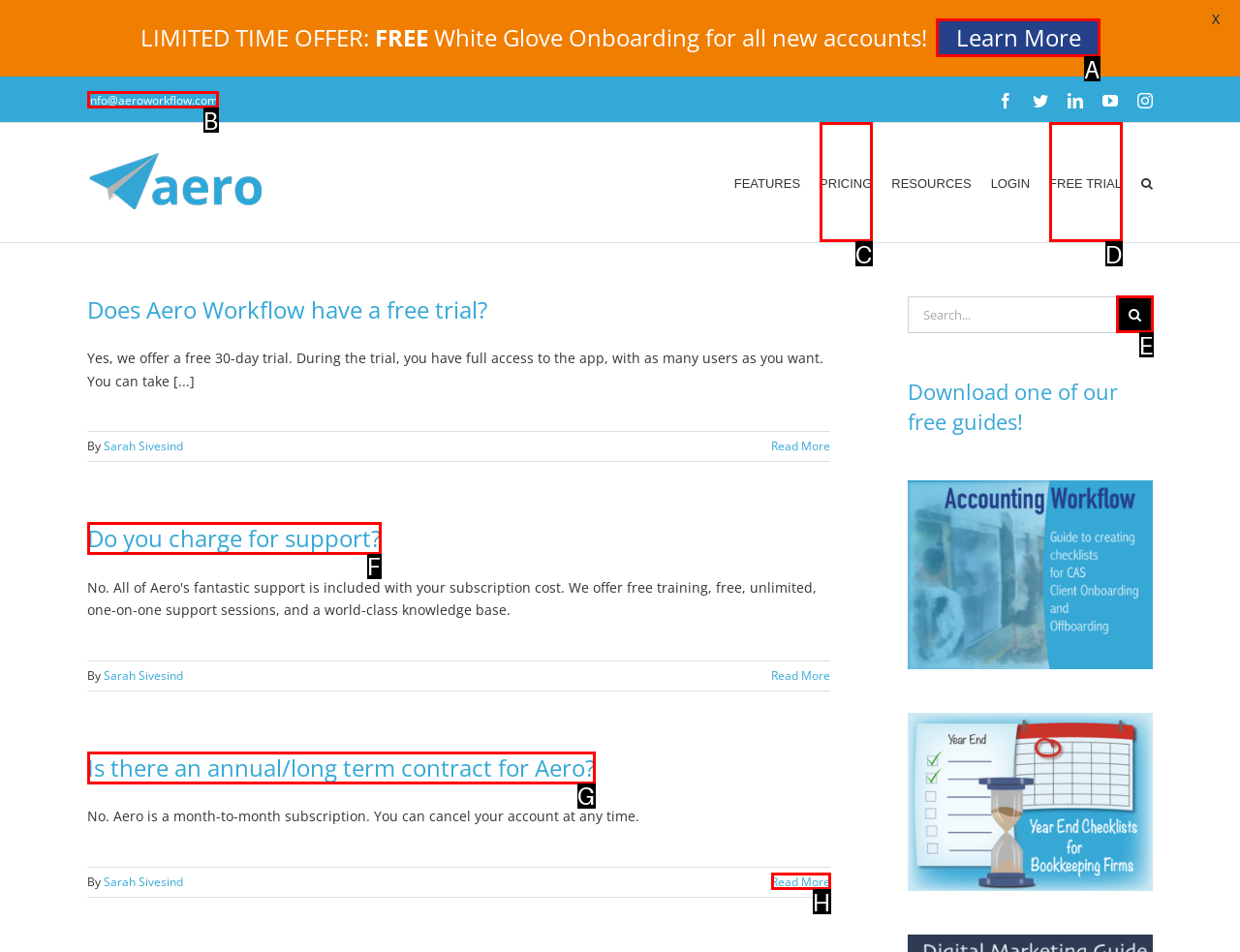Find the correct option to complete this instruction: Learn more about the limited time offer. Reply with the corresponding letter.

A